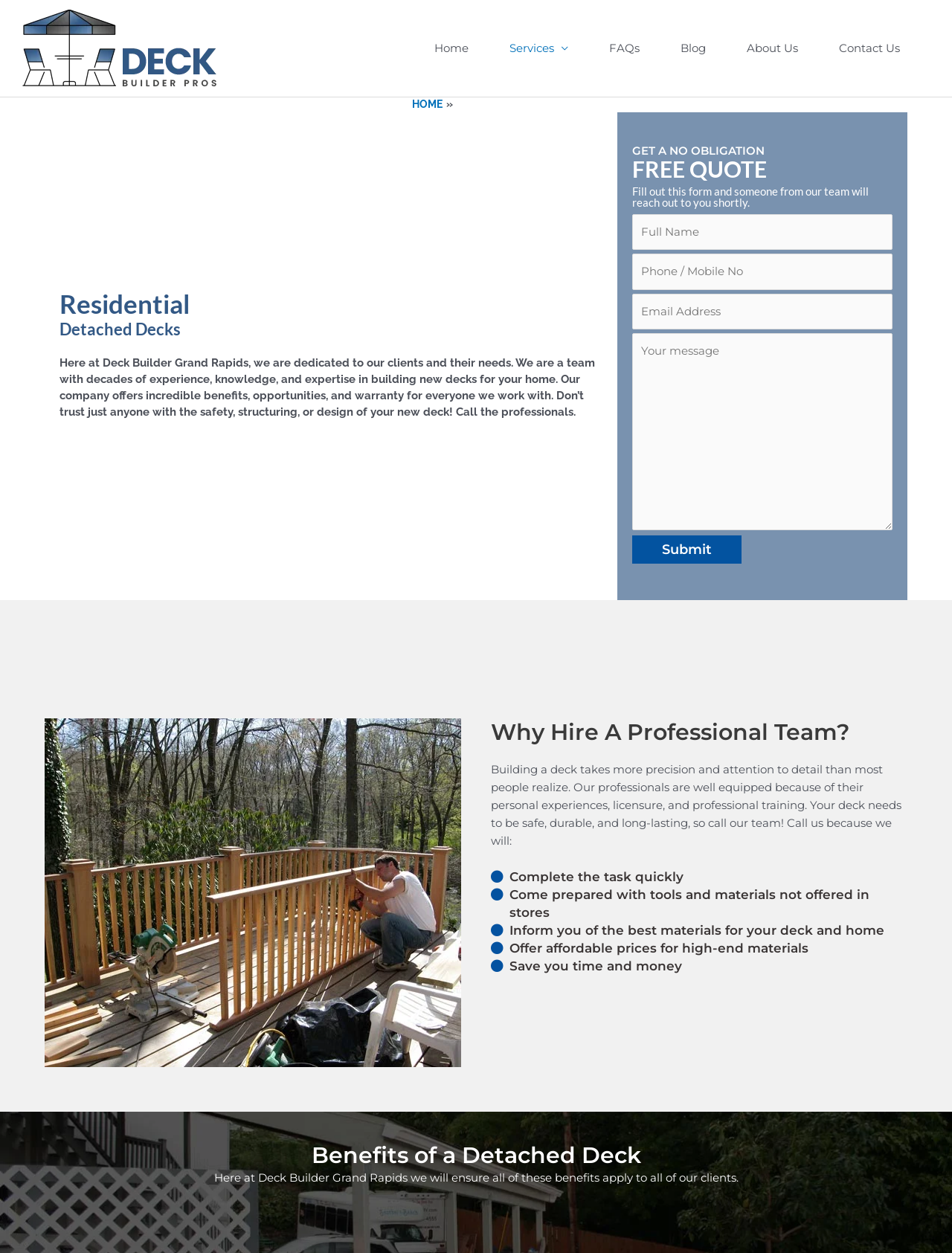Locate the bounding box coordinates of the clickable part needed for the task: "Click on the 'Contact Us' link".

[0.87, 0.028, 0.957, 0.049]